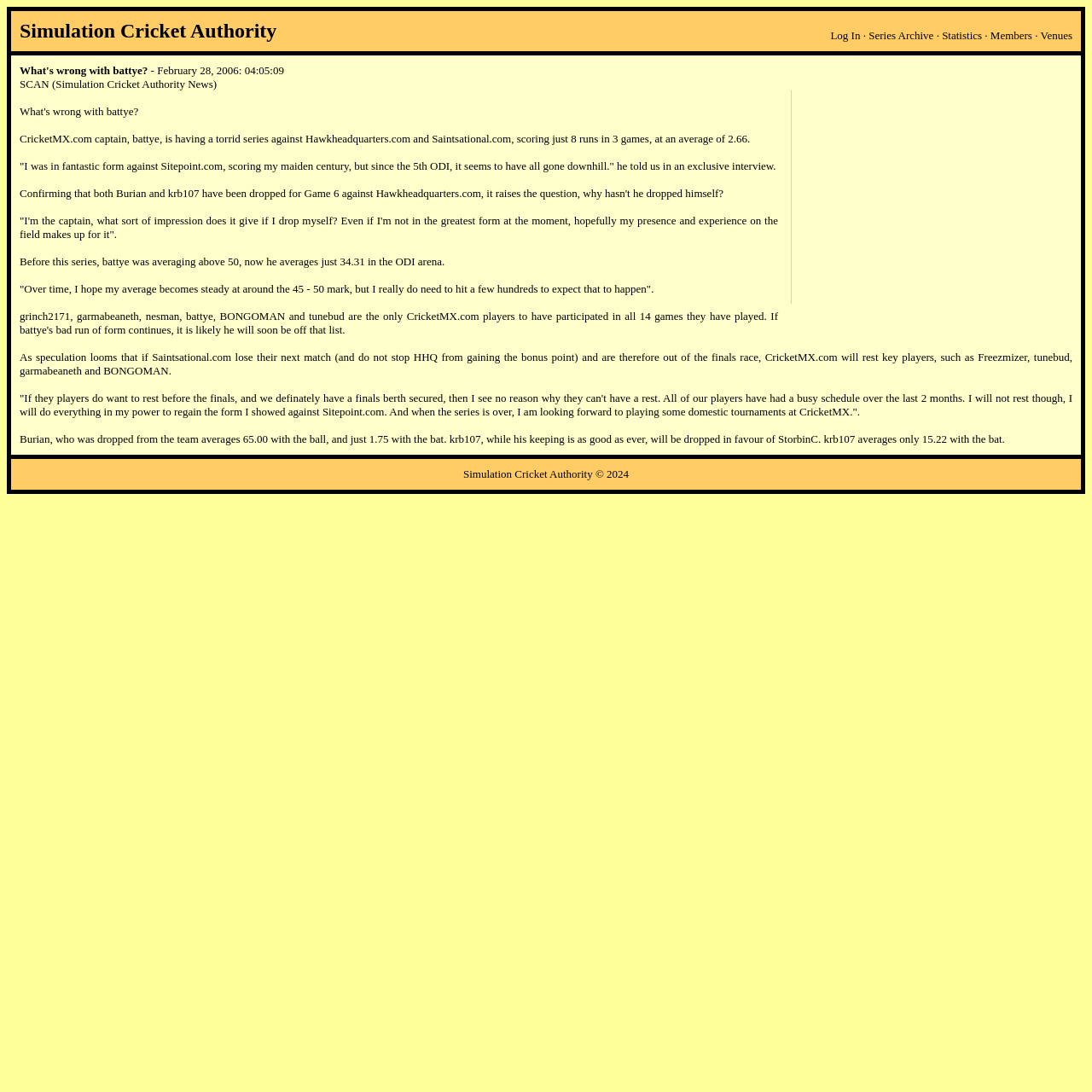How many games have grinch2171, garmabeaneth, nesman, battye, BONGOMAN, and tunebud participated in?
Based on the visual content, answer with a single word or a brief phrase.

14